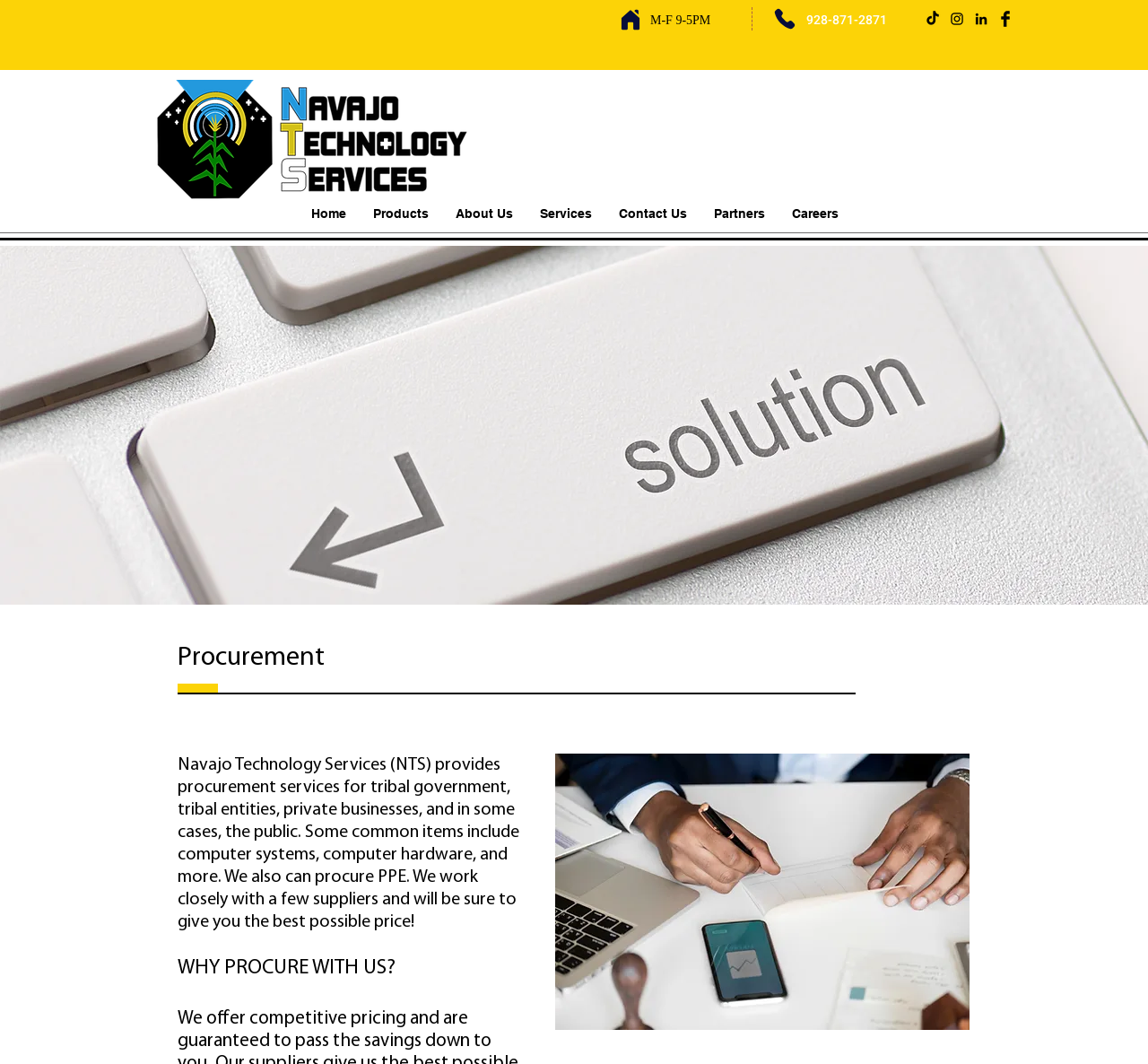Detail the various sections and features of the webpage.

The webpage is about procurement services offered by Navajo Technology Services (NTS). At the top left, there is a logo of NTS, an image of "NTS LOGO inc.png". Below the logo, there is a navigation menu with links to "Home", "Products", "About Us", "Services", "Contact Us", "Partners", and "Careers".

To the right of the navigation menu, there is a section with a heading "M-F 9-5PM" and a phone number "928-871-2871". Below this section, there is a social bar with links to TikTok, Instagram, LinkedIn, and Facebook, each accompanied by an image of the respective social media platform's logo.

On the left side of the page, there is a heading "Procurement" followed by a paragraph of text describing the procurement services offered by NTS, including the types of items that can be procured and the company's approach to working with suppliers. Below this text, there is a heading "WHY PROCURE WITH US?".

On the right side of the page, there is a large image of a keyboard that spans the entire height of the page. At the bottom right, there is an image of "Signing Forms".

Overall, the webpage provides an overview of NTS's procurement services and highlights the benefits of working with the company.